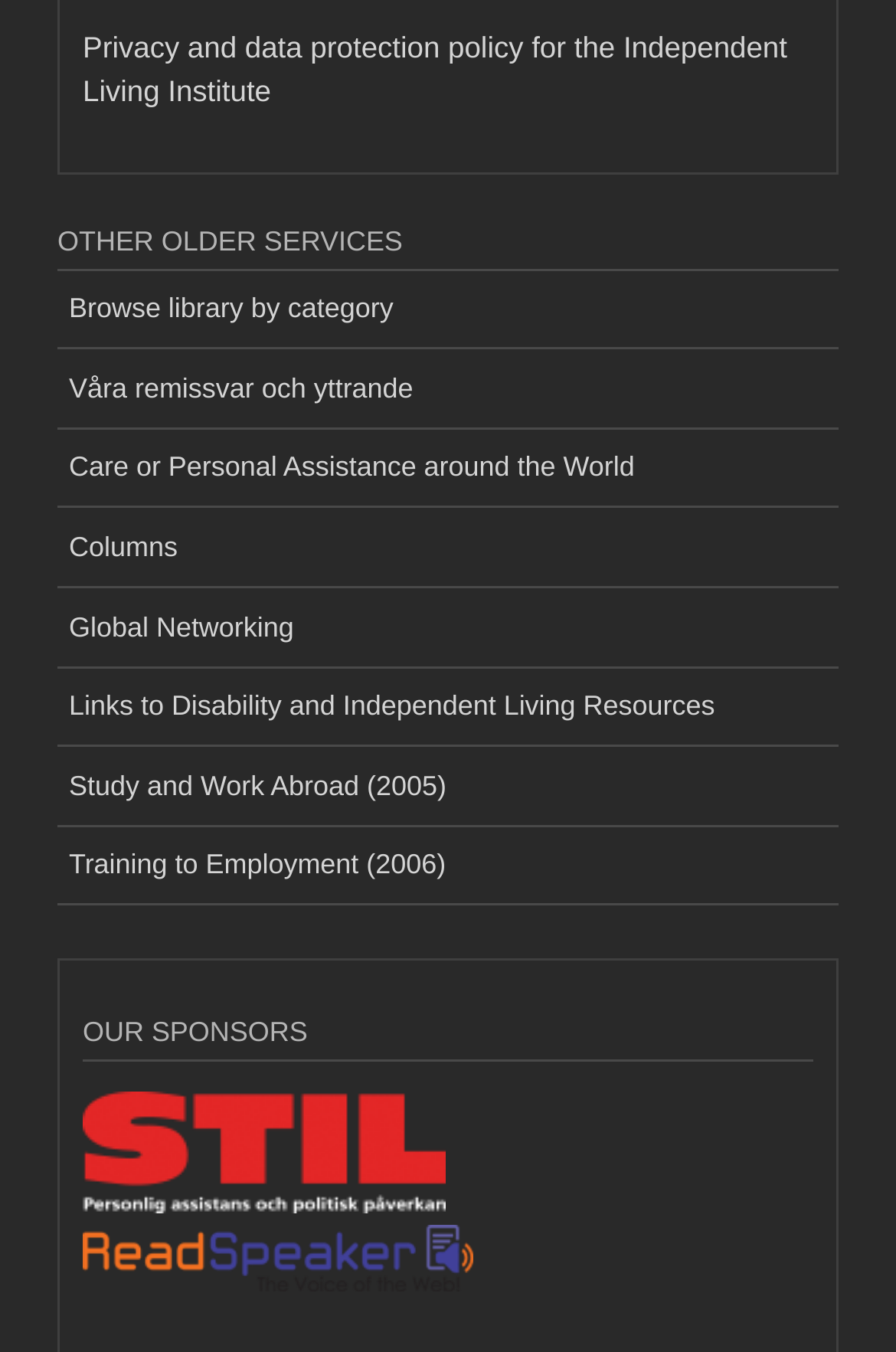How many categories are available for browsing in the library?
We need a detailed and meticulous answer to the question.

The link 'Browse library by category' is available, but the webpage does not provide information on the number of categories available for browsing in the library.